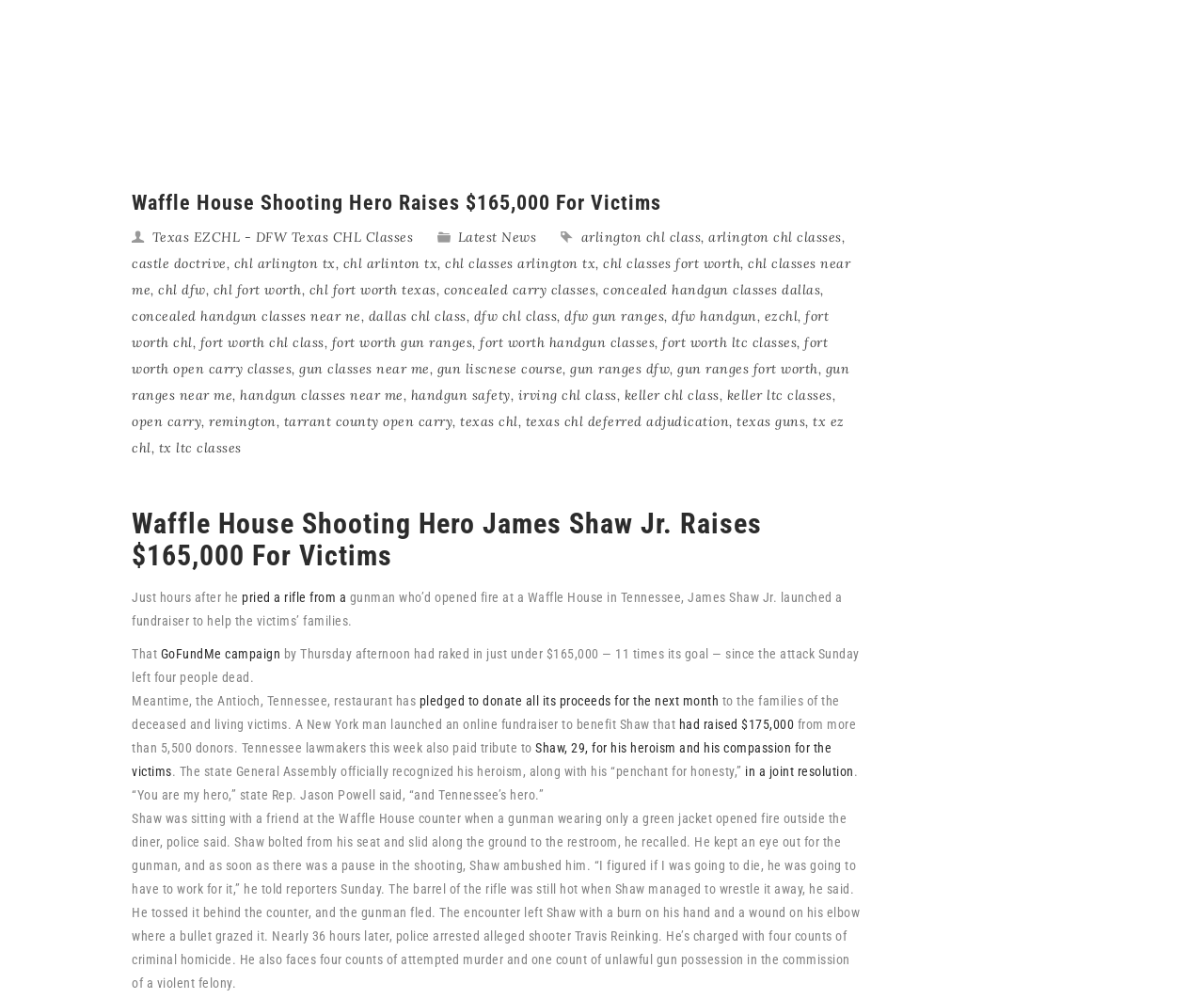Predict the bounding box of the UI element that fits this description: "concealed handgun classes near ne".

[0.109, 0.157, 0.3, 0.174]